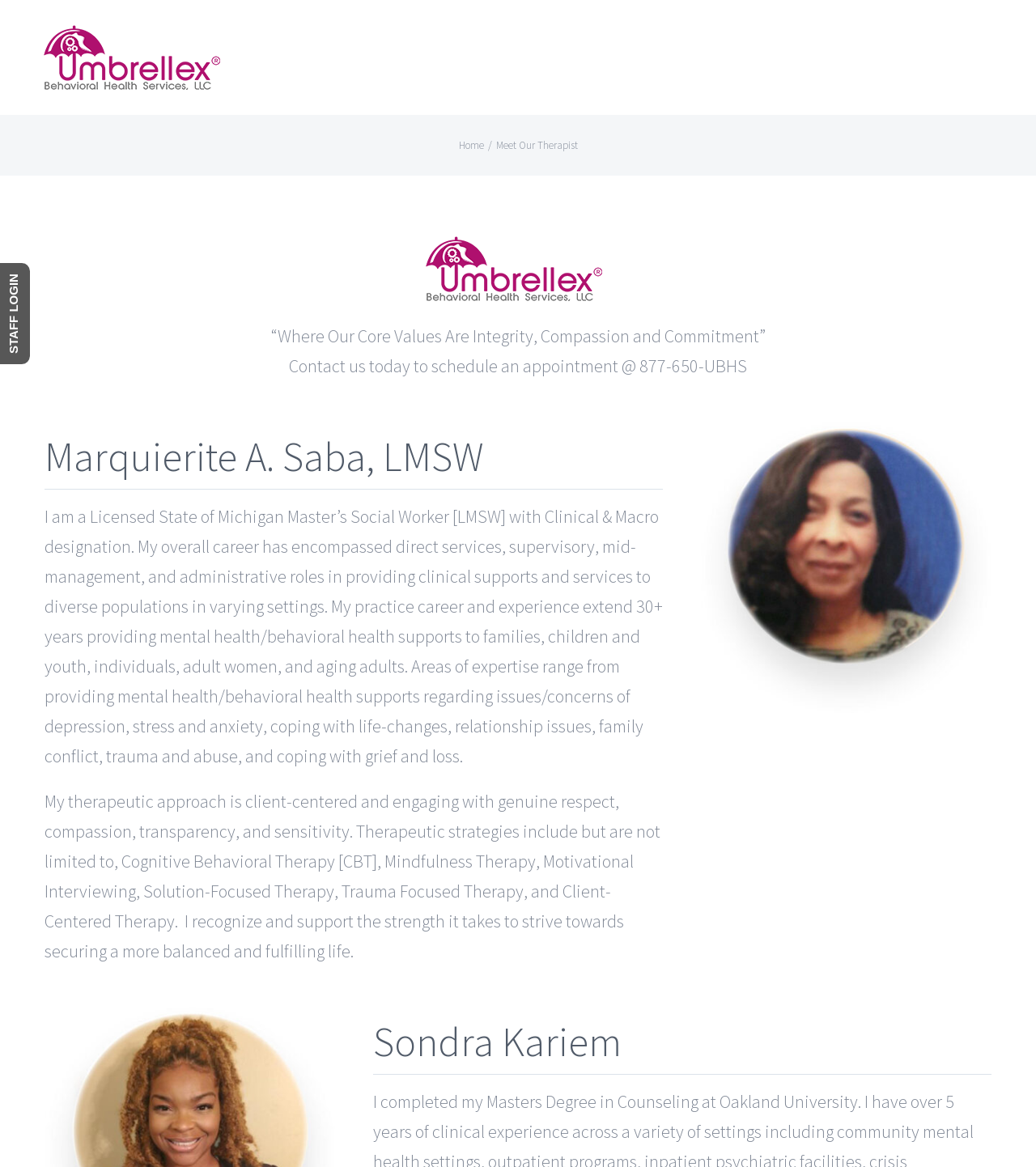Please provide the main heading of the webpage content.

Marquierite A. Saba, LMSW